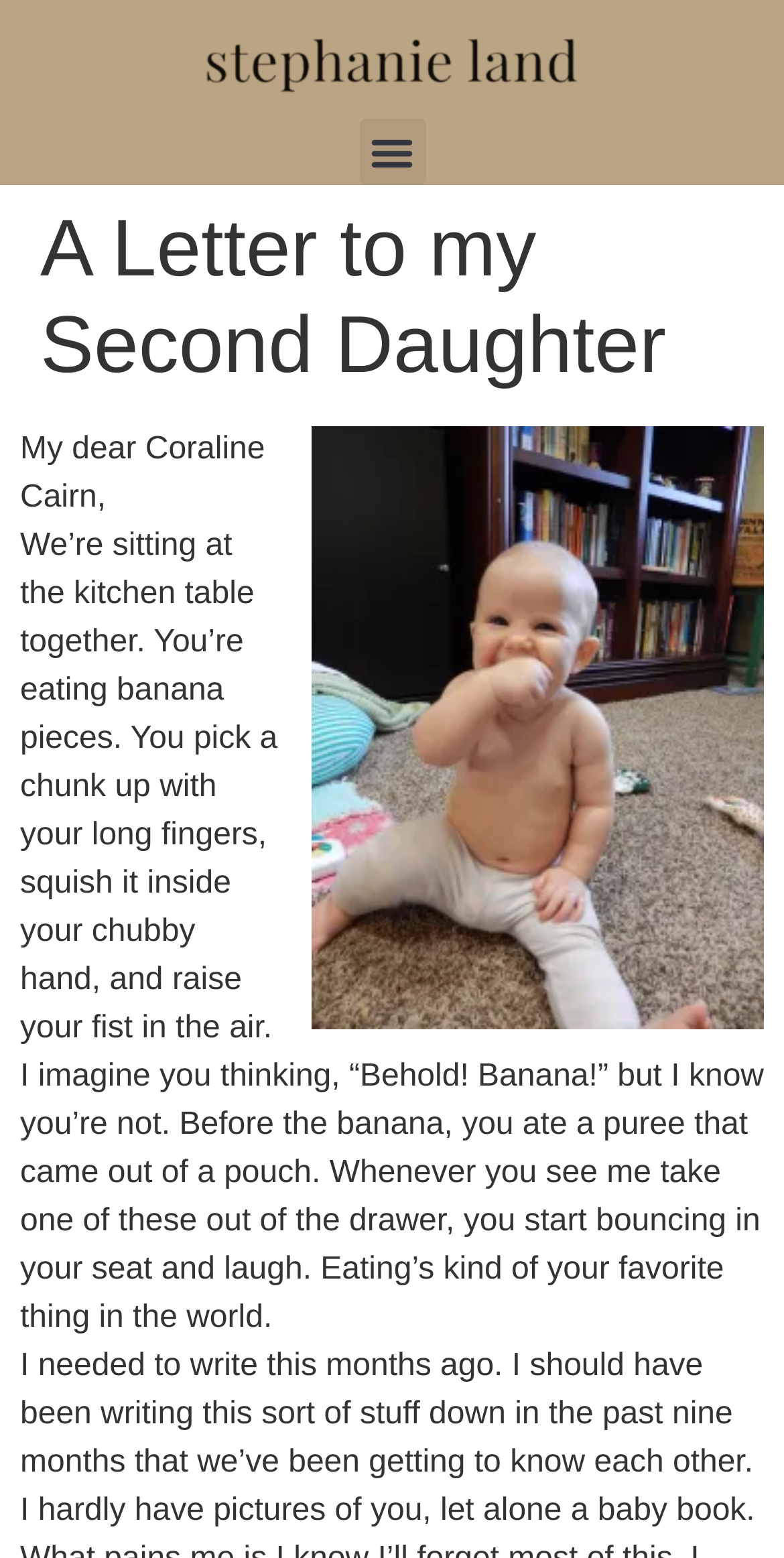What does the author regret not doing?
Provide a detailed answer to the question, using the image to inform your response.

The author expresses regret for not writing down memories of the daughter's early months. The author mentions that they should have been writing this sort of stuff down in the past nine months, implying that they wish they had kept a record of their experiences with the daughter.